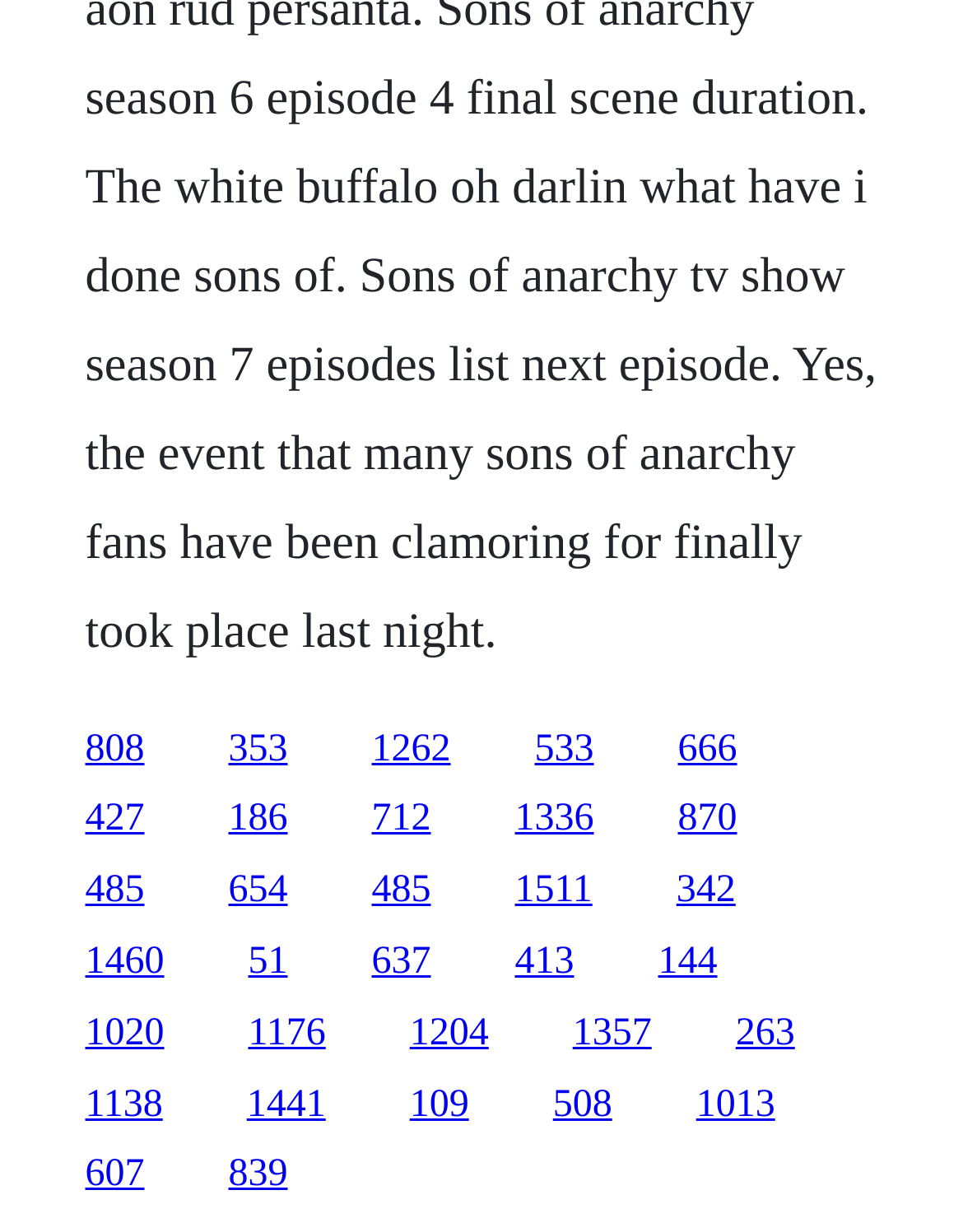Find the bounding box coordinates of the area to click in order to follow the instruction: "follow the sixth link".

[0.704, 0.59, 0.765, 0.624]